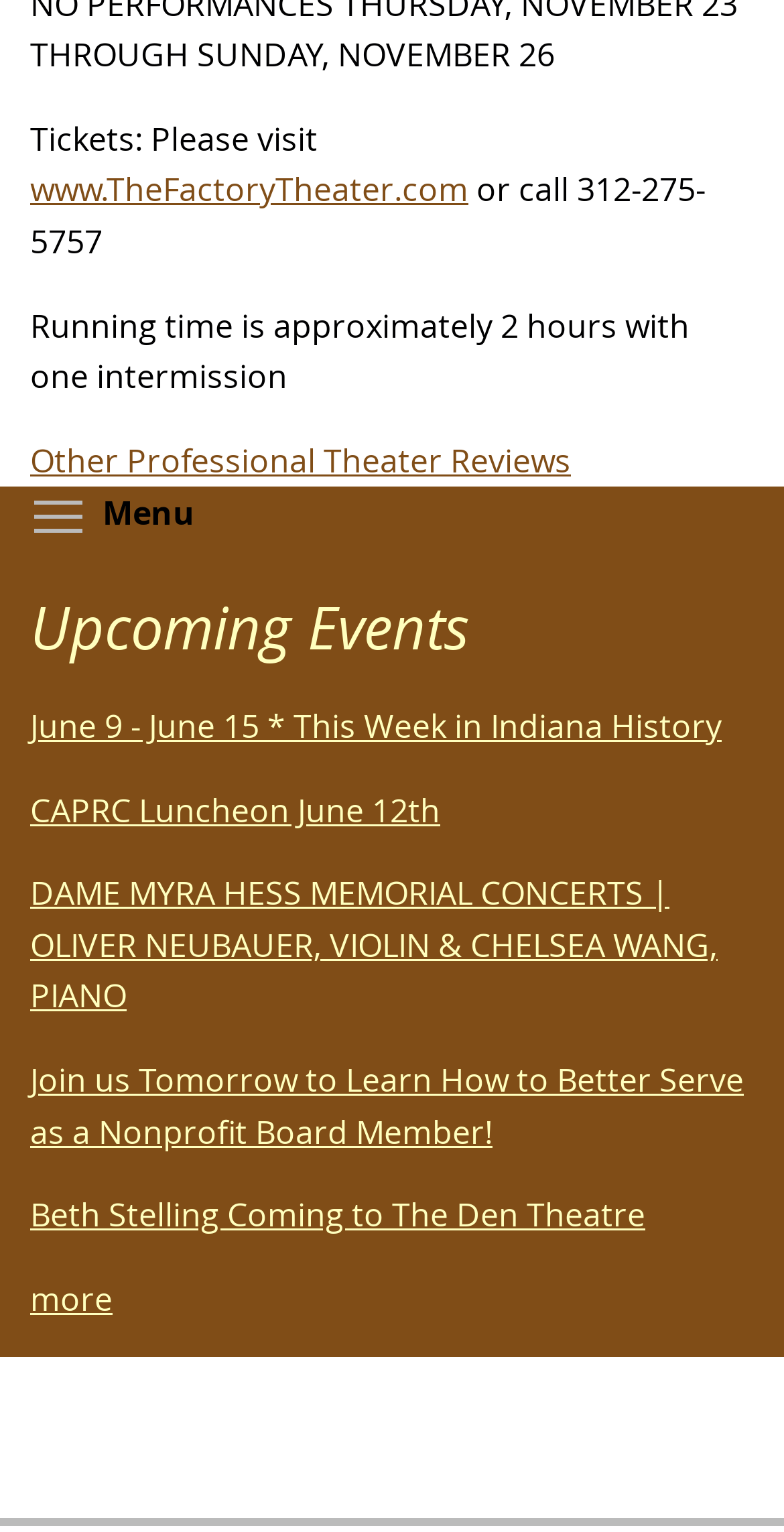Provide a brief response to the question below using a single word or phrase: 
What is the name of the violinist performing at the DAME MYRA HESS MEMORIAL CONCERTS?

OLIVER NEUBAUER